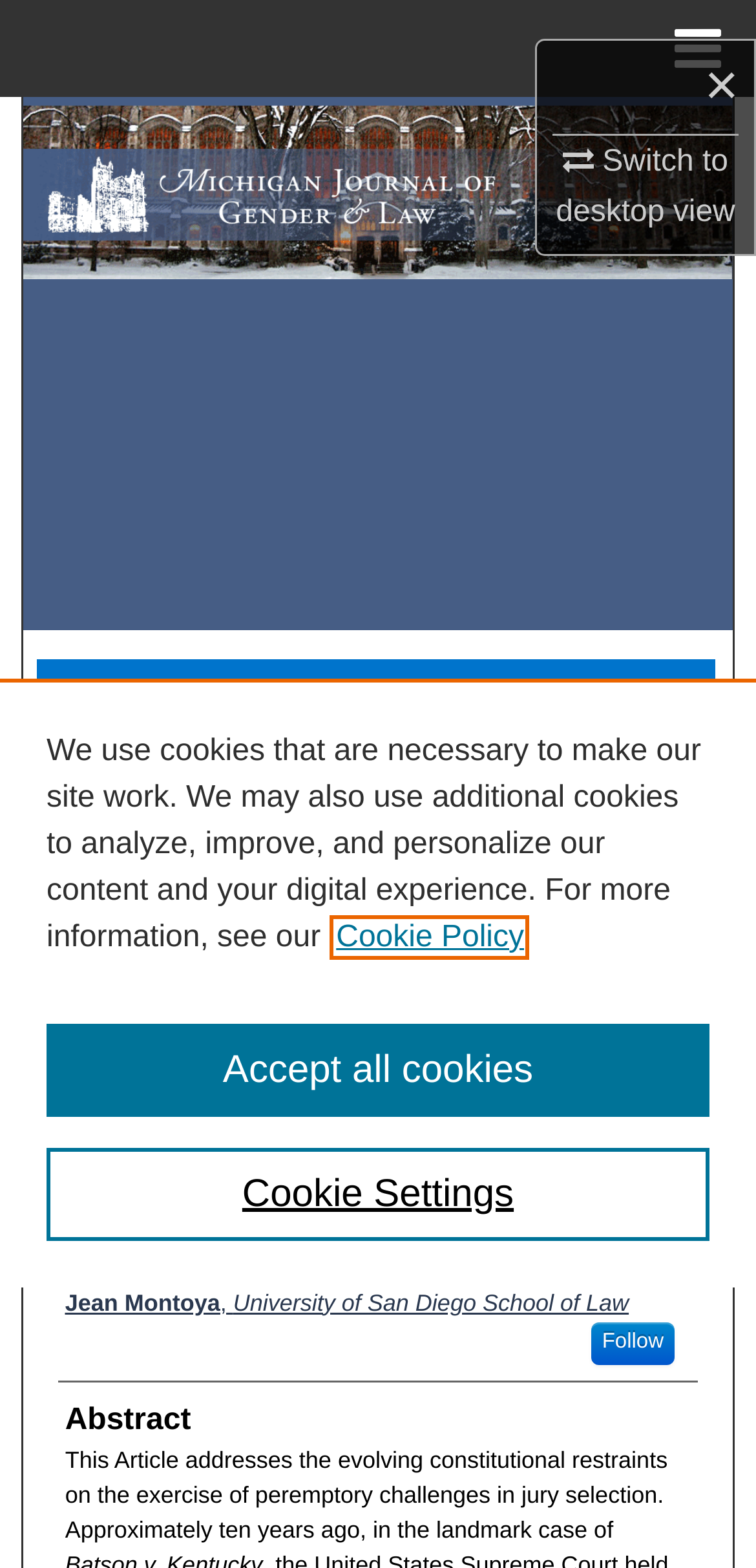What is the topic of the article?
Answer briefly with a single word or phrase based on the image.

Peremptory challenges in jury selection